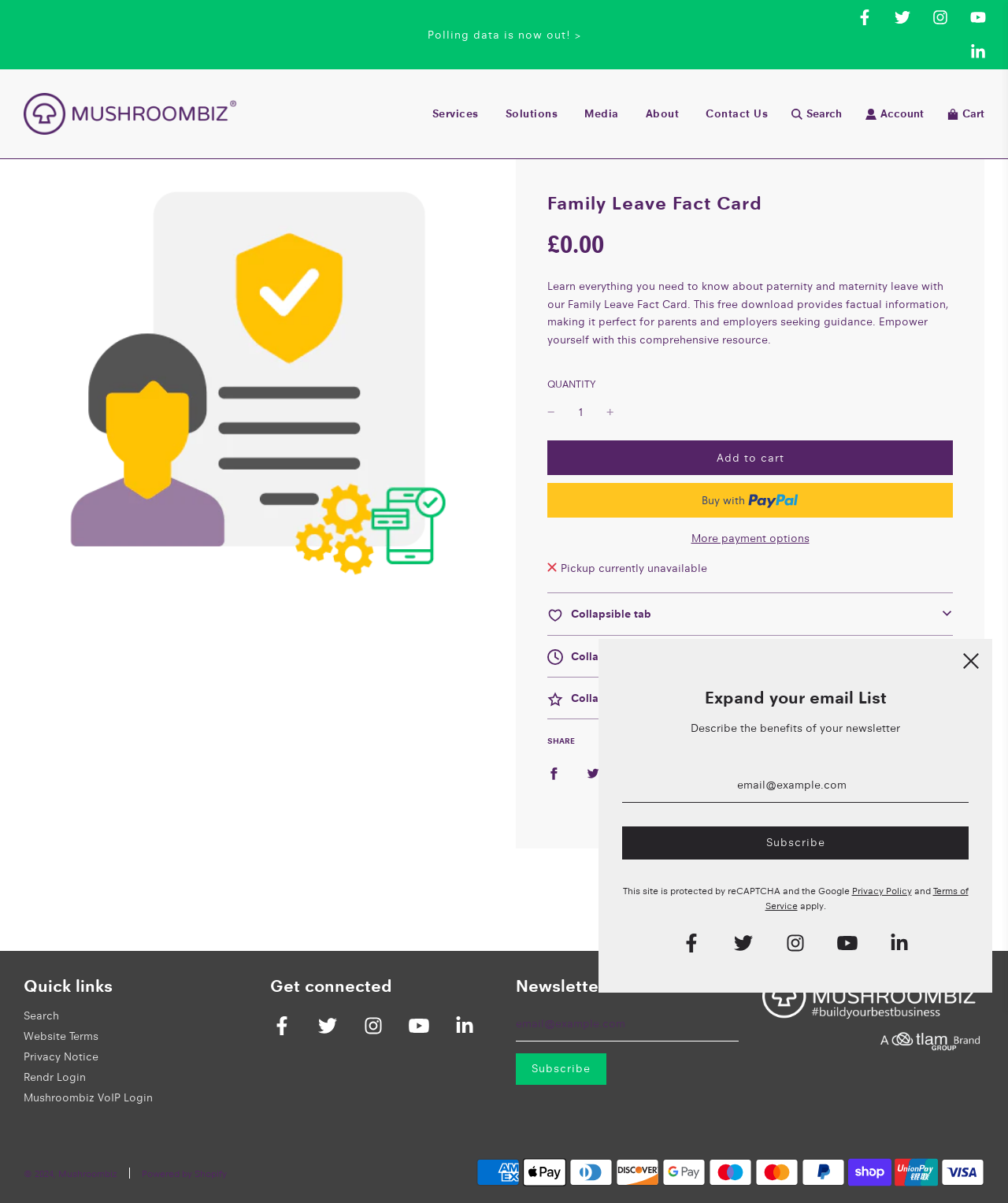Identify the bounding box coordinates of the region I need to click to complete this instruction: "Download the Family Leave Fact Card".

[0.543, 0.232, 0.941, 0.288]